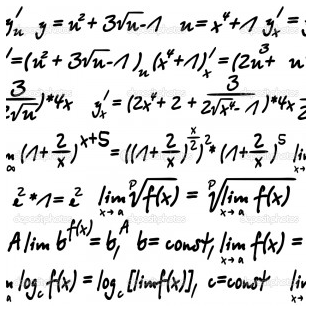Respond to the question below with a single word or phrase:
What mathematical field is predominantly featured?

Calculus and algebra